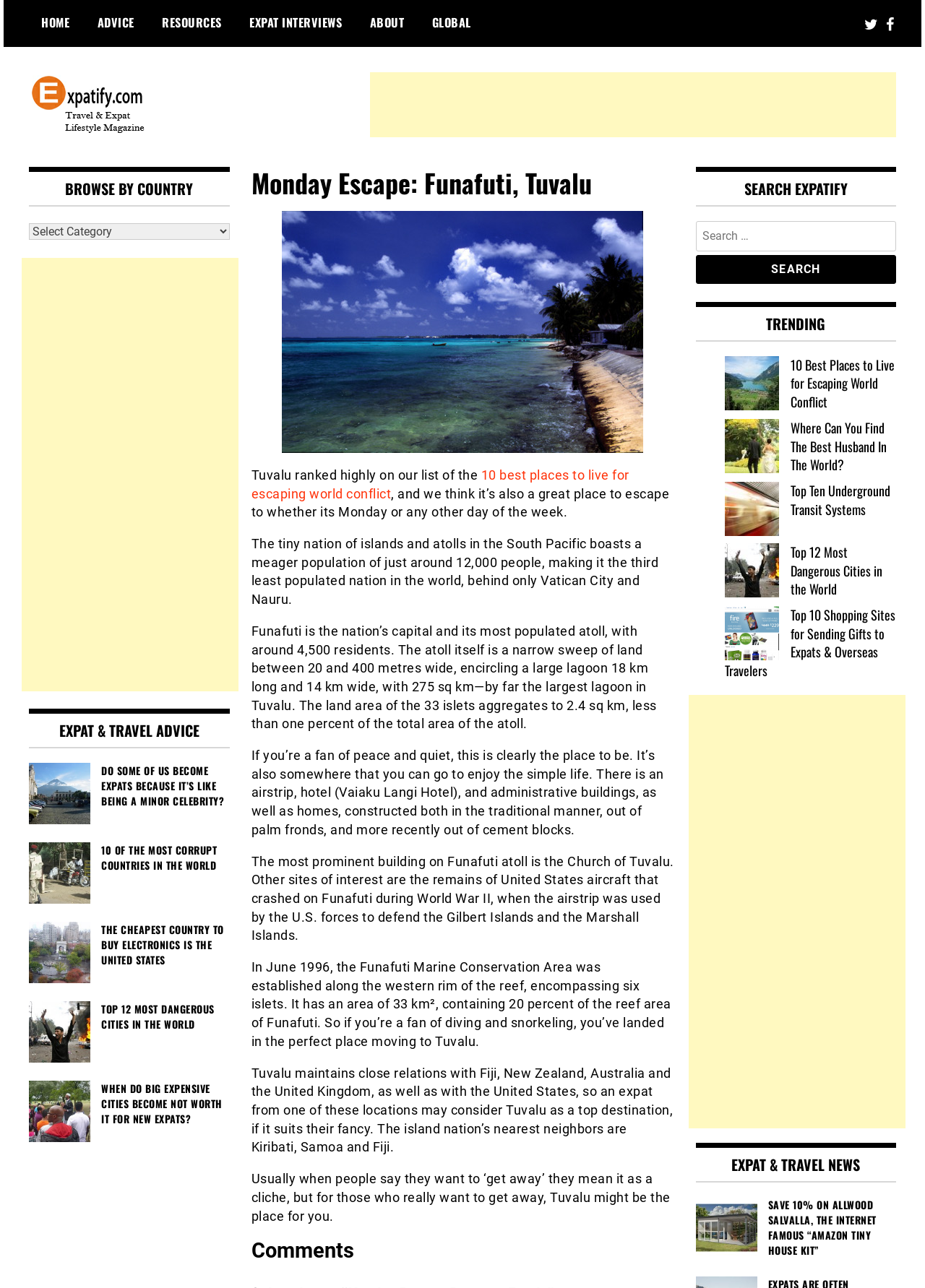Offer a comprehensive description of the webpage’s content and structure.

The webpage is an article about Funafuti, Tuvalu, a small island nation in the South Pacific. At the top of the page, there is a navigation menu with links to "HOME", "ADVICE", "RESOURCES", "EXPAT INTERVIEWS", "ABOUT", and "GLOBAL". Below the navigation menu, there is a logo of "Expatify" with a link to the website's homepage.

The main content of the article is divided into sections. The first section has a heading "Monday Escape: Funafuti, Tuvalu" and features an image of a beach in Tuvalu. The article describes Tuvalu as a peaceful and quiet place, with a small population of around 12,000 people. It also mentions the capital city of Funafuti, which has an airstrip, a hotel, and administrative buildings.

The article continues to describe the attractions of Funafuti, including the Church of Tuvalu, the remains of United States aircraft that crashed during World War II, and the Funafuti Marine Conservation Area, which is a popular spot for diving and snorkeling.

On the right side of the page, there is a section with links to other articles on the website, including "DO SOME OF US BECOME EXPATS BECAUSE IT’S LIKE BEING A MINOR CELEBRITY?", "10 OF THE MOST CORRUPT COUNTRIES IN THE WORLD", and "TOP 12 MOST DANGEROUS CITIES IN THE WORLD". There is also a search bar and a section with trending articles.

At the bottom of the page, there are more links to other articles, including "10 Best Places to Live for Escaping World Conflict" and "Top 10 Shopping Sites for Sending Gifts to Expats & Overseas Travelers". There are also several advertisements scattered throughout the page.